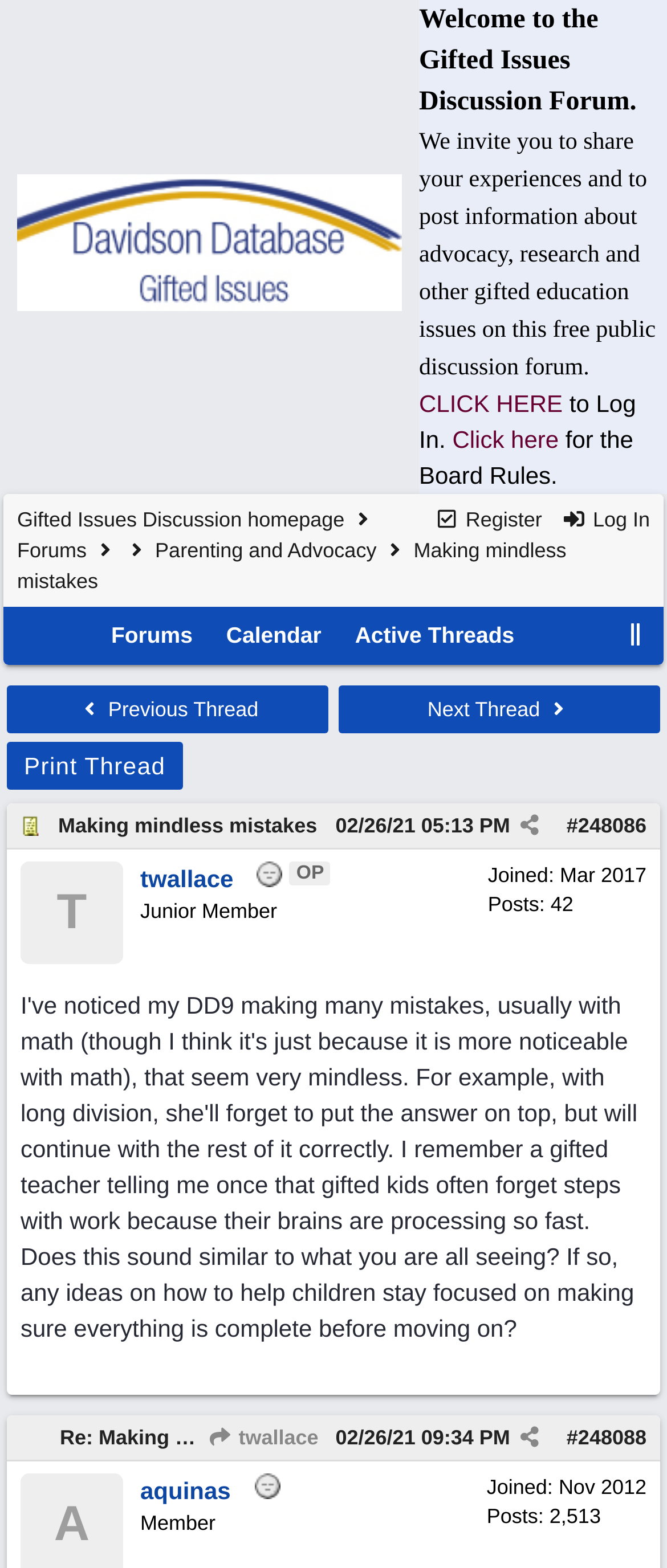Please provide the bounding box coordinates for the UI element as described: "Re: Making mindless mistakes". The coordinates must be four floats between 0 and 1, represented as [left, top, right, bottom].

[0.09, 0.909, 0.536, 0.924]